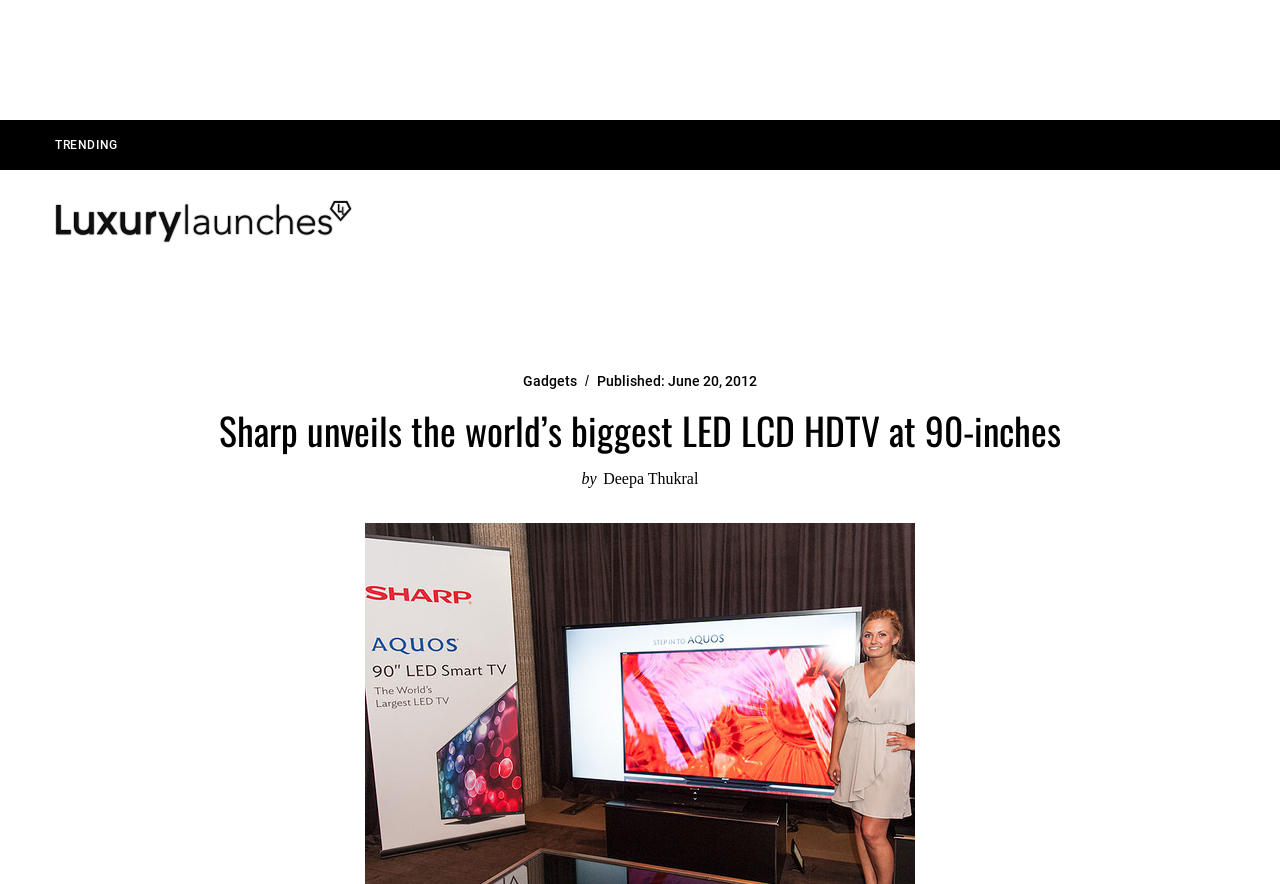Please find the bounding box coordinates of the clickable region needed to complete the following instruction: "View article by Deepa Thukral". The bounding box coordinates must consist of four float numbers between 0 and 1, i.e., [left, top, right, bottom].

[0.471, 0.532, 0.546, 0.551]